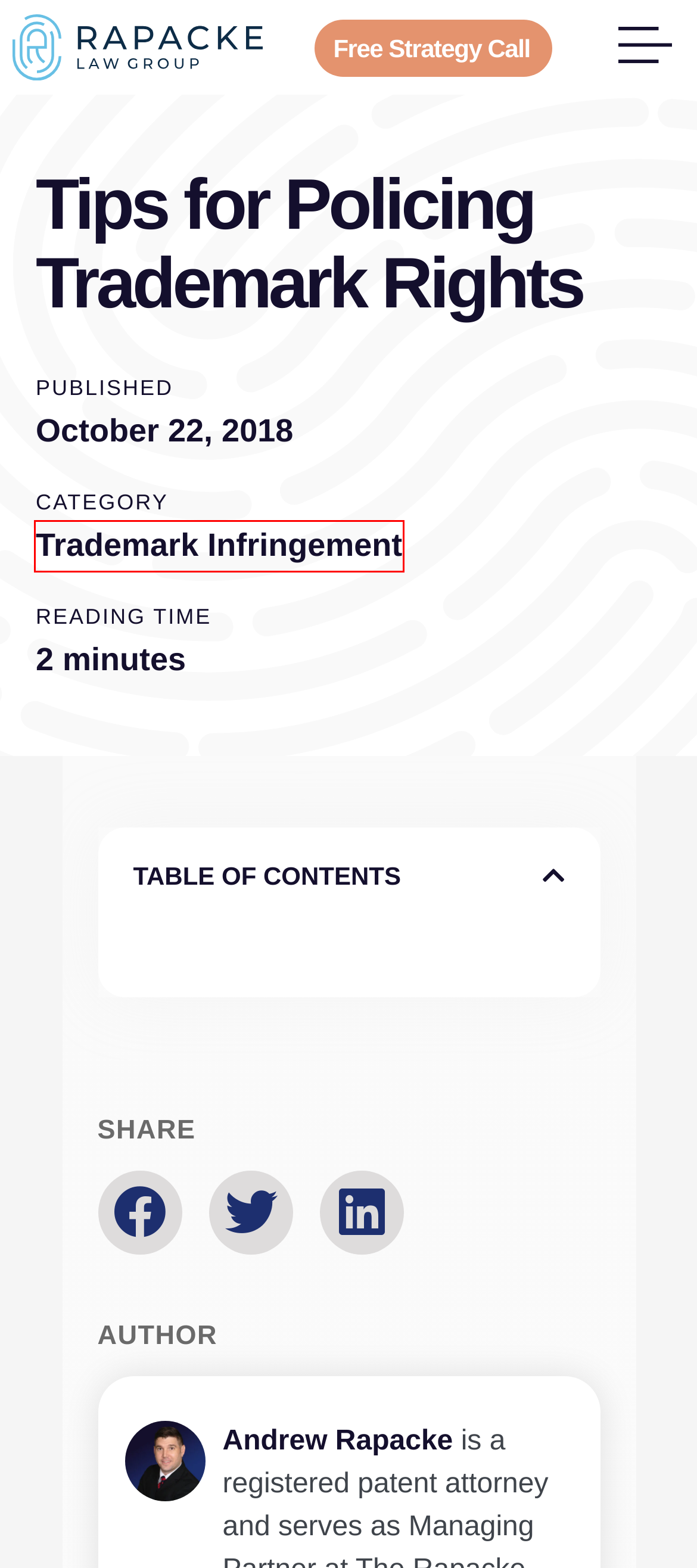Given a screenshot of a webpage with a red bounding box around an element, choose the most appropriate webpage description for the new page displayed after clicking the element within the bounding box. Here are the candidates:
A. Andrew Rapacke | Intellectual Property Attorney - The Rapacke Law Group
B. FAQ's - The Rapacke Law Group
C. Navigating the Complex World of Pre-Existing Intellectual Property Rights - The Rapacke Law Group
D. What is Trademarking? A Complete Guide to Protecting Your Brand - The Rapacke Law Group
E. Award-Winning Patent Attorney | The Rapacke Law Group, P.A.
F. Trademark Infringement Archives - The Rapacke Law Group
G. Contact Us - The Rapacke Law Group | Intellectual Property Law Firm
H. Trademarks - The Rapacke Law Group

F